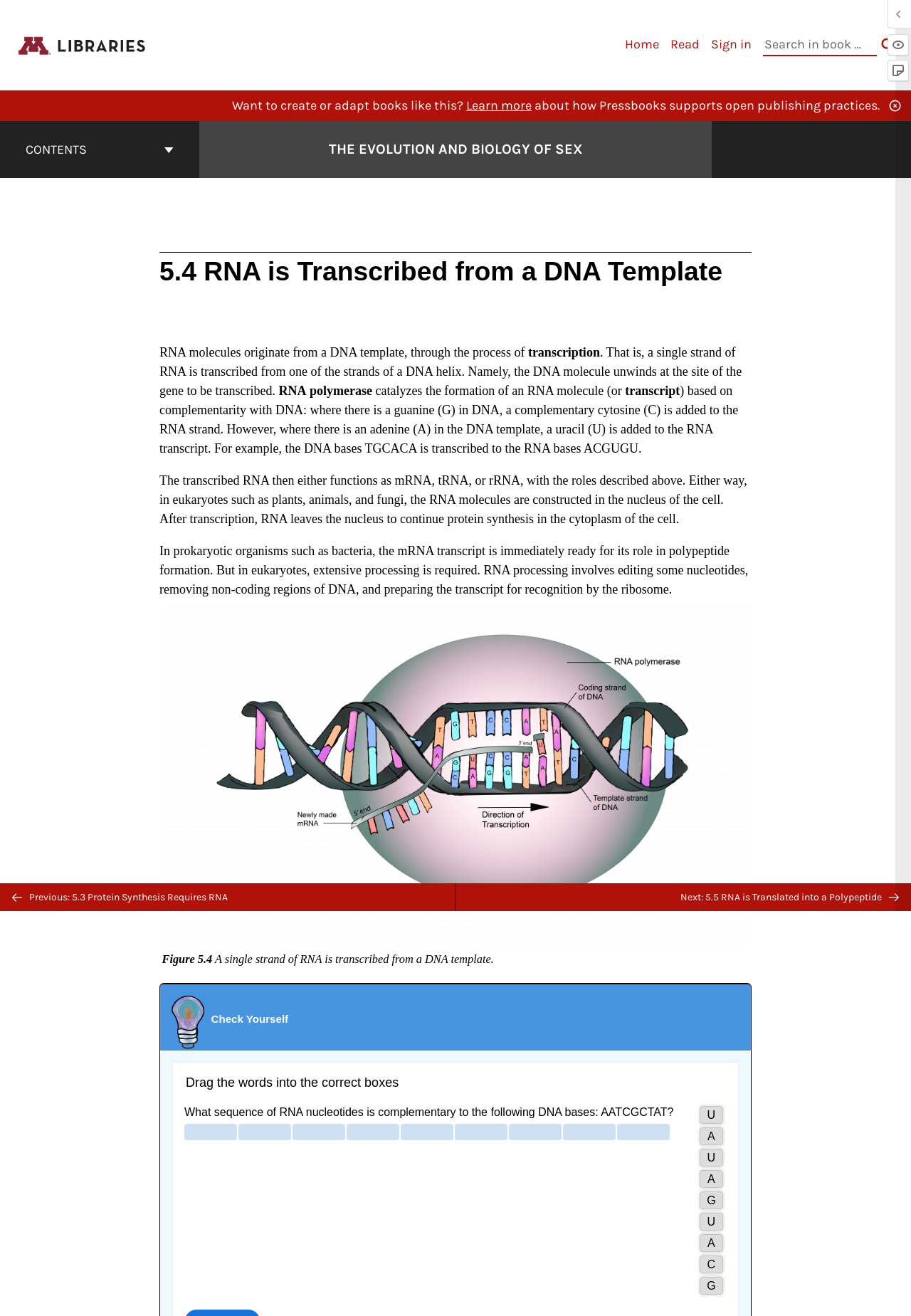Please reply to the following question with a single word or a short phrase:
Where does RNA processing occur in eukaryotic cells?

Nucleus and cytoplasm